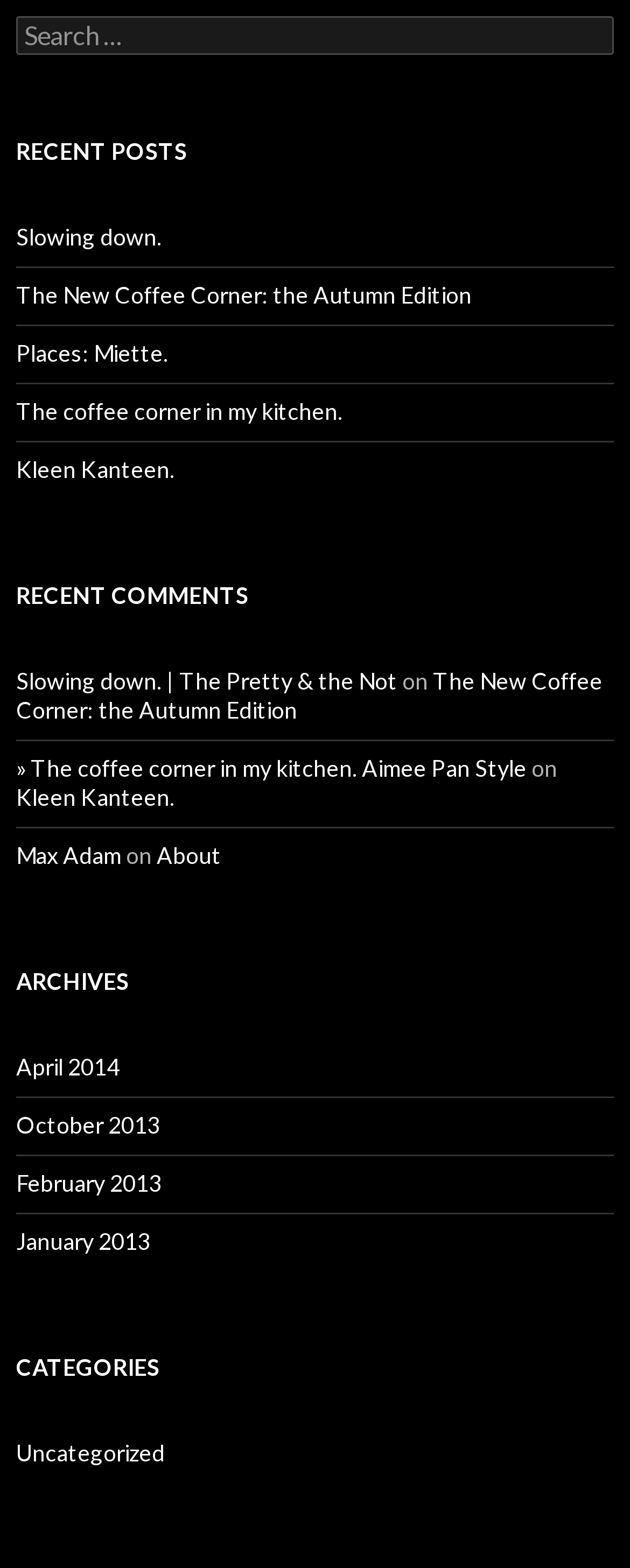Can you provide the bounding box coordinates for the element that should be clicked to implement the instruction: "Read the recent post 'Slowing down.'"?

[0.026, 0.143, 0.256, 0.16]